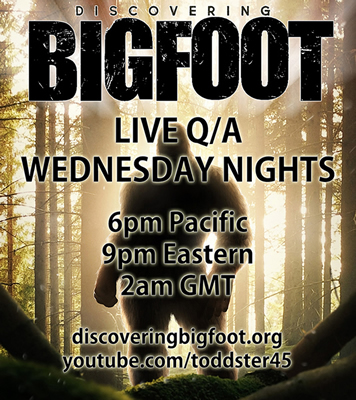Generate a detailed caption that encompasses all aspects of the image.

This image is a promotional poster for an event titled "Discovering Bigfoot," featuring a silhouette of a large figure, presumably Bigfoot, set against a backdrop of dense forest scenery. The text prominently displays "DISCOVERING BIGFOOT" at the top in bold letters, followed by details of a live Q&A session scheduled for Wednesday nights. 

The event timings are listed as 6 PM Pacific, 9 PM Eastern, and 2 AM GMT, encouraging participation from a global audience. Additionally, the poster includes links to the website "discoveringbigfoot.org" and a YouTube channel link for "toddster45," inviting viewers to engage further with content related to Bigfoot. The atmospheric visuals and clear, engaging text aim to attract both fans and new participants interested in the mysteries surrounding Bigfoot.